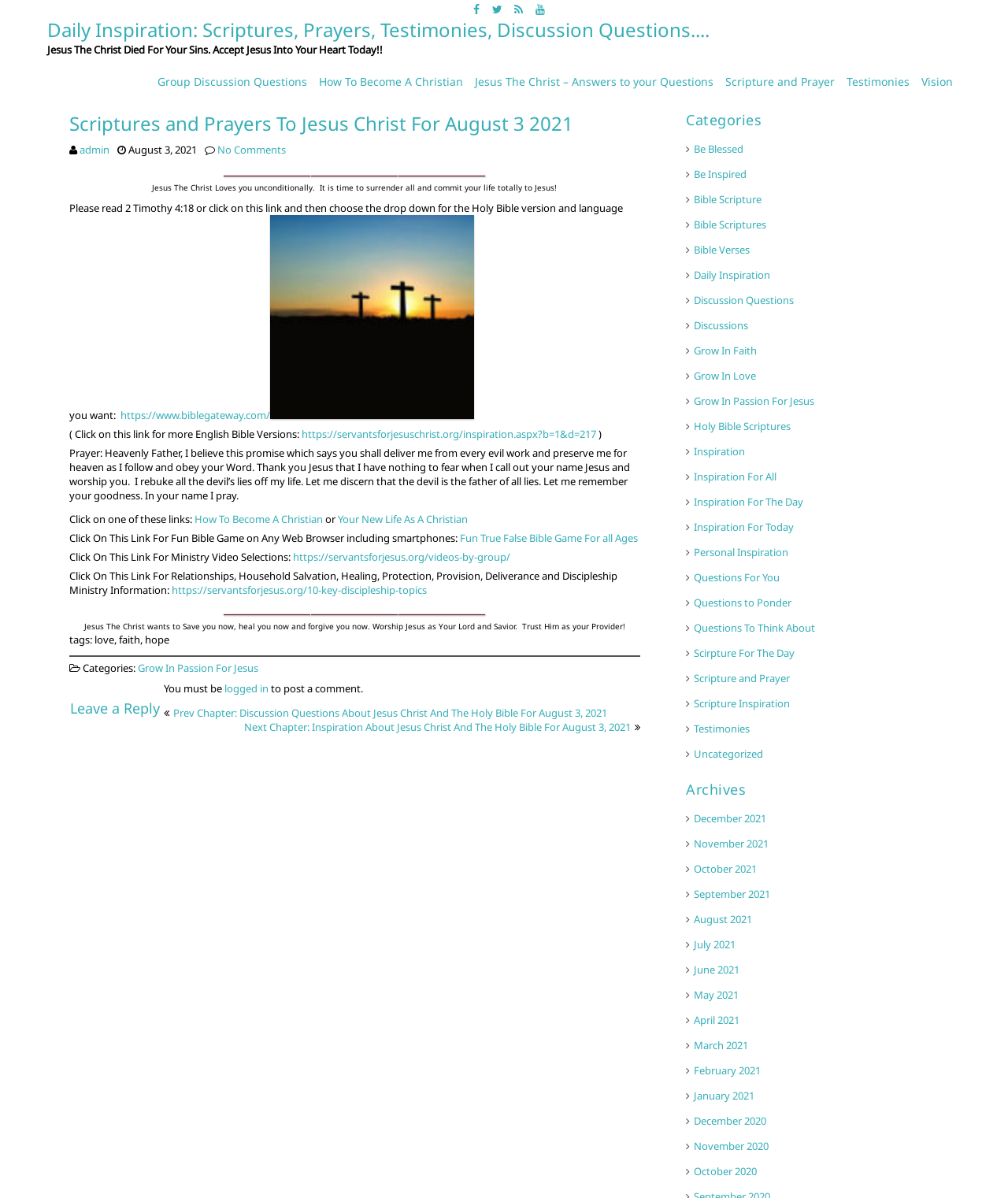Using the element description: "Grow In Passion For Jesus", determine the bounding box coordinates. The coordinates should be in the format [left, top, right, bottom], with values between 0 and 1.

[0.137, 0.552, 0.256, 0.563]